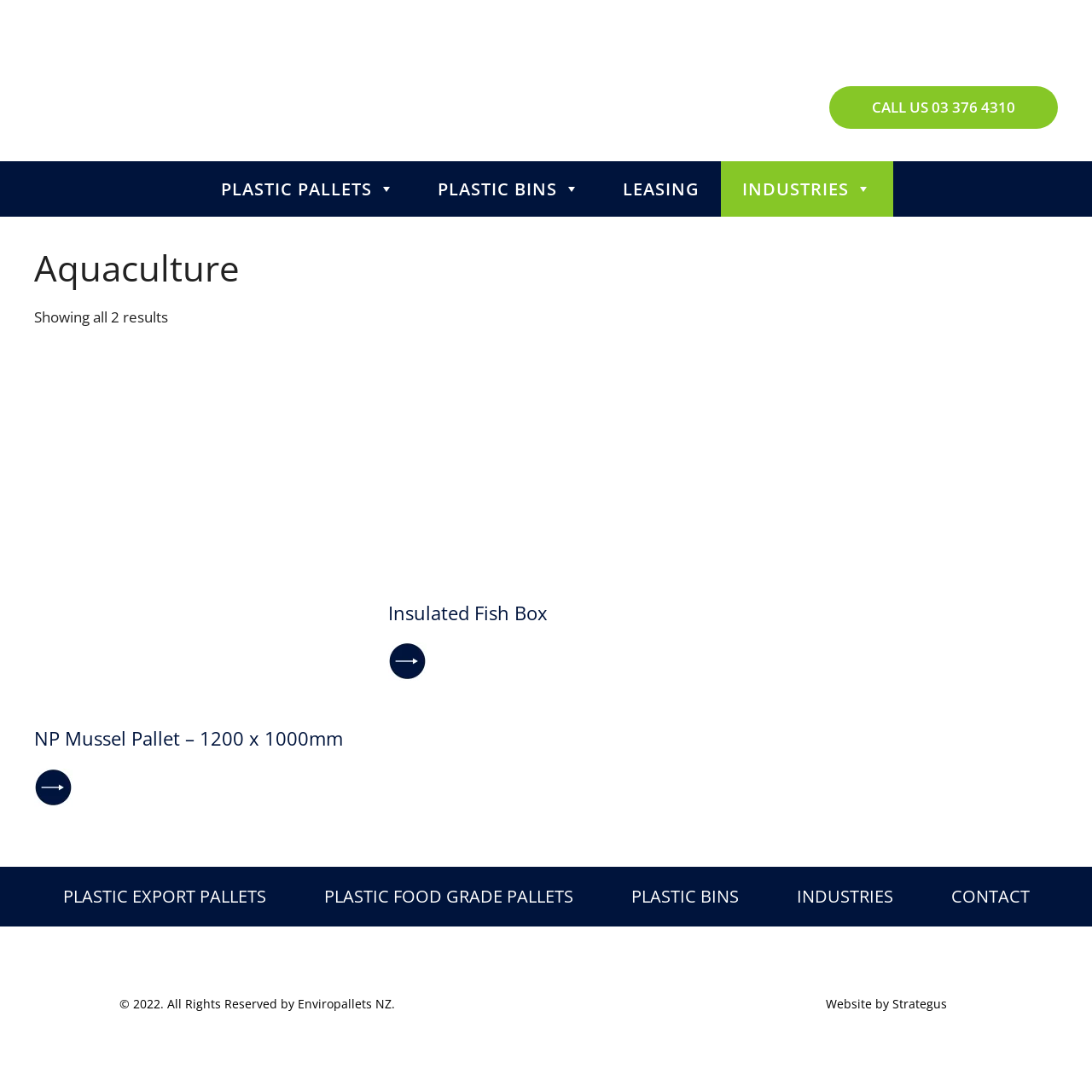Answer the question using only a single word or phrase: 
Who designed the website?

Strategus